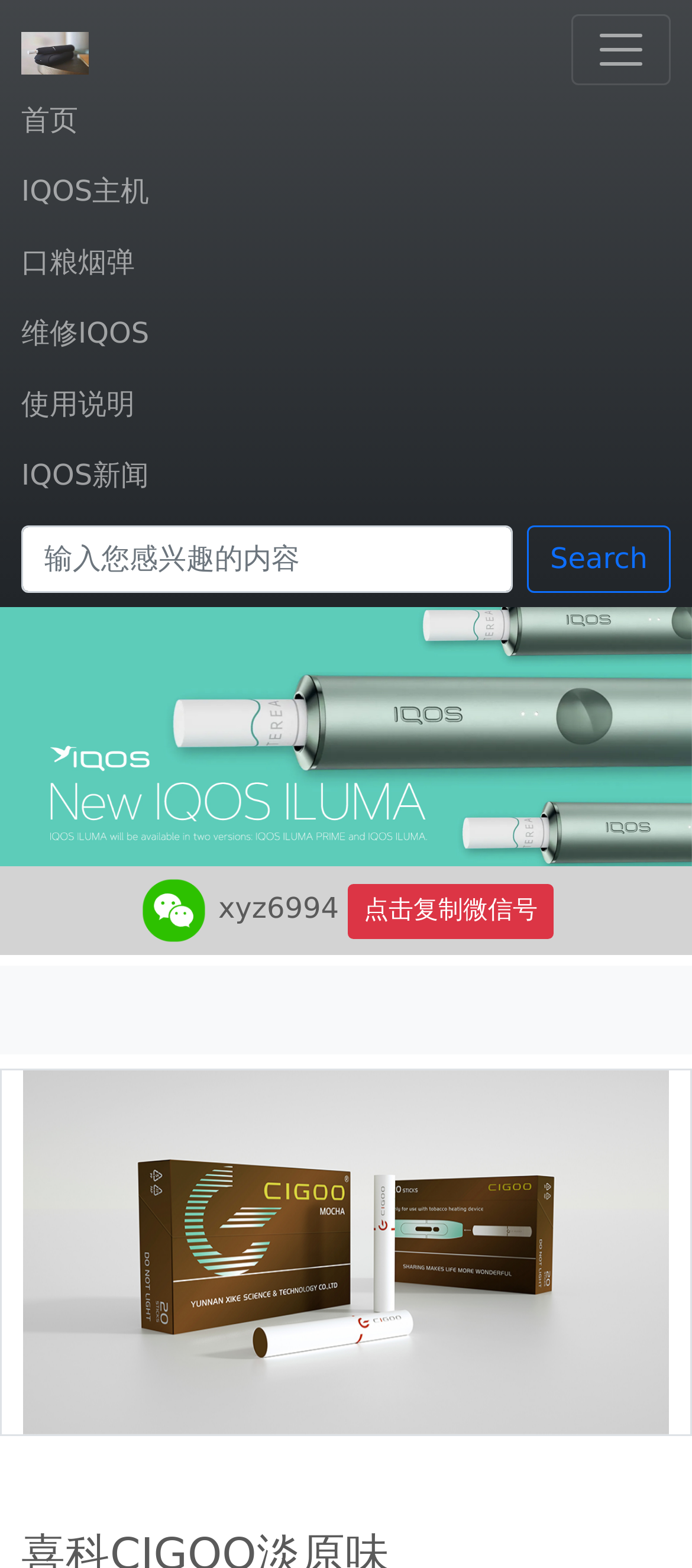Please identify the bounding box coordinates of the region to click in order to complete the given instruction: "Click the search button". The coordinates should be four float numbers between 0 and 1, i.e., [left, top, right, bottom].

[0.762, 0.335, 0.969, 0.378]